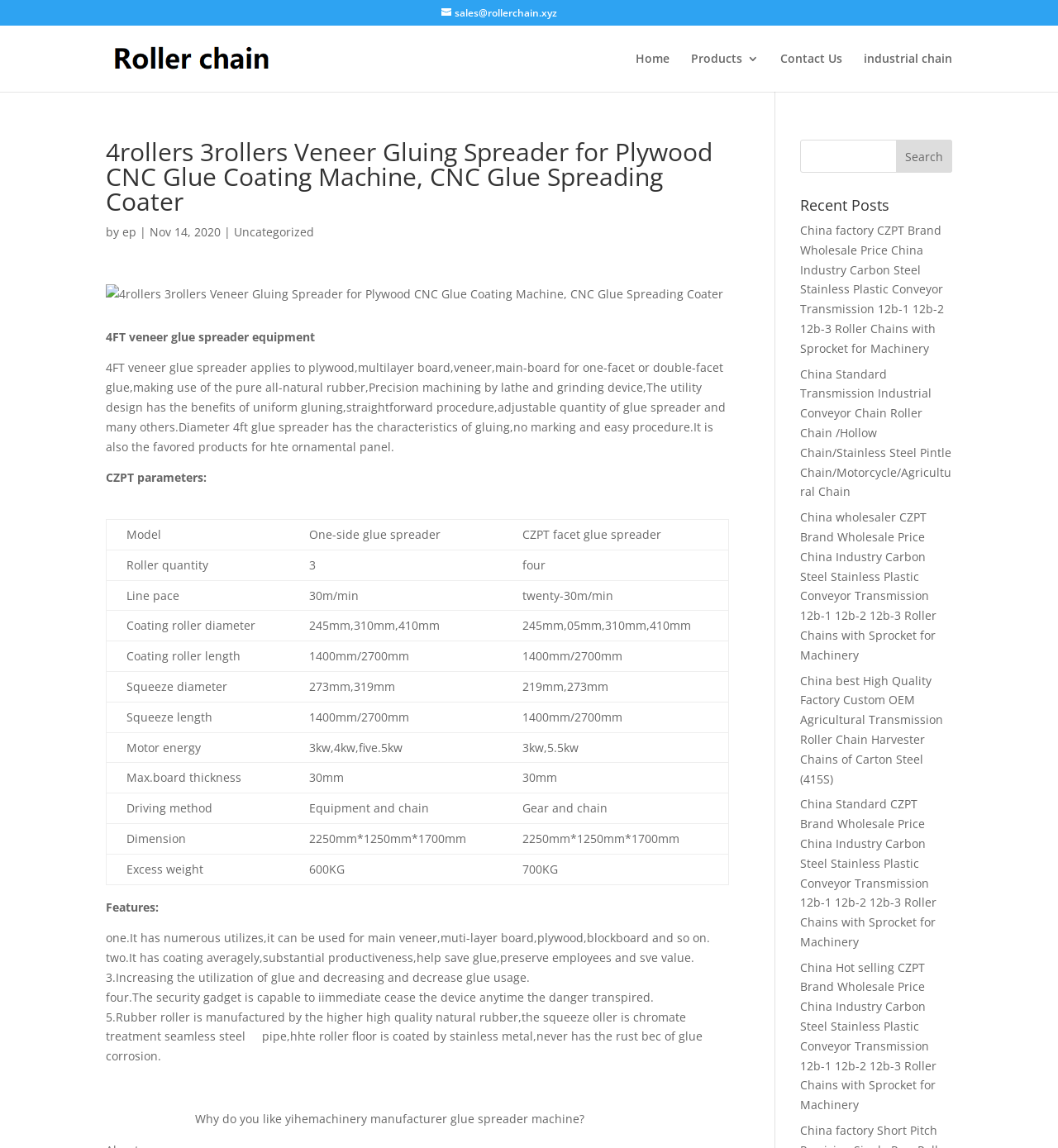What is the maximum board thickness?
Based on the image, answer the question with as much detail as possible.

The maximum board thickness can be found in the table, in the row with the 'Max.board thickness' header, which has a value of '30mm'.